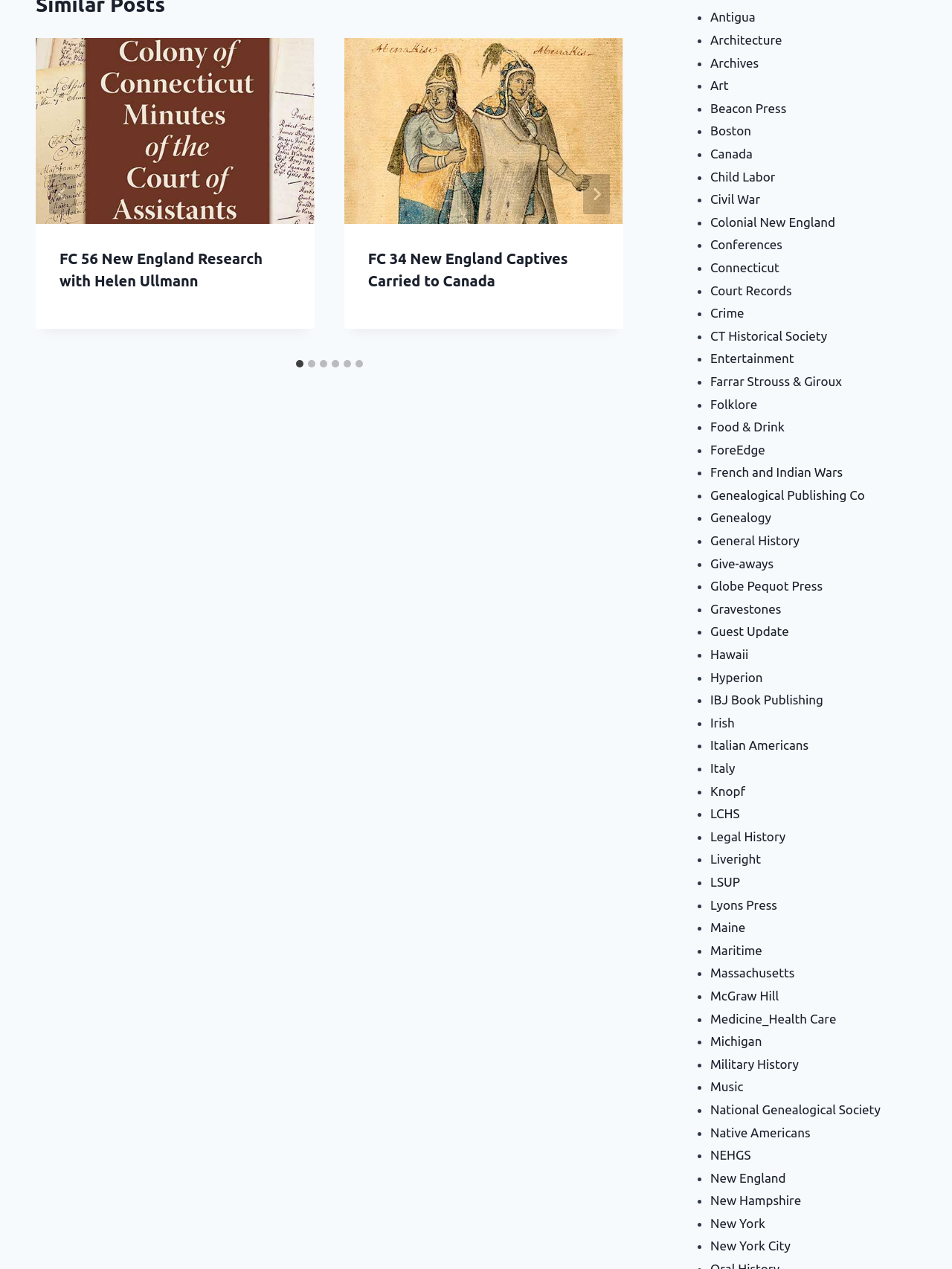Using the description "French and Indian Wars", locate and provide the bounding box of the UI element.

[0.746, 0.367, 0.885, 0.378]